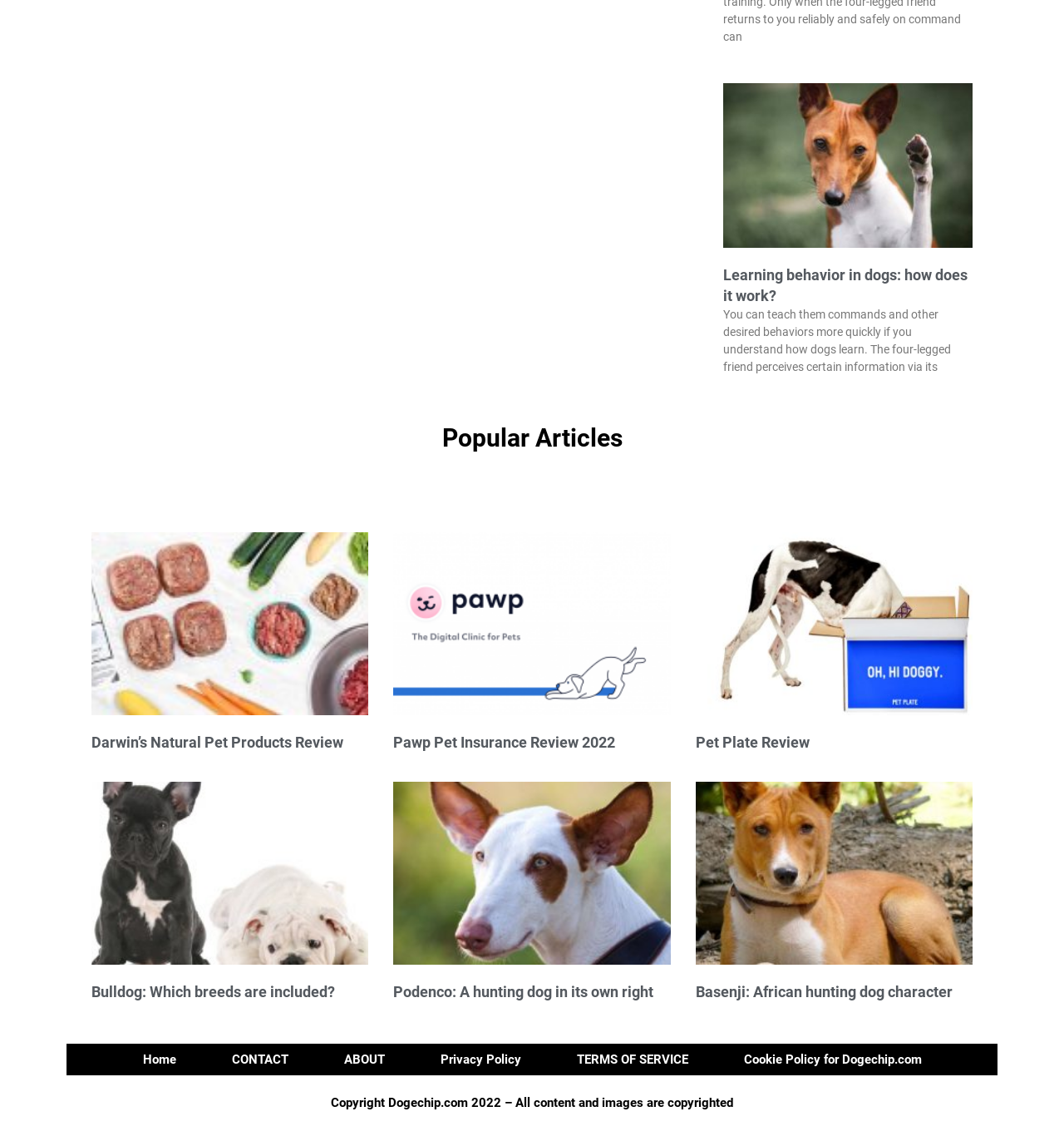Given the element description "Pawp Pet Insurance Review 2022", identify the bounding box of the corresponding UI element.

[0.37, 0.64, 0.578, 0.655]